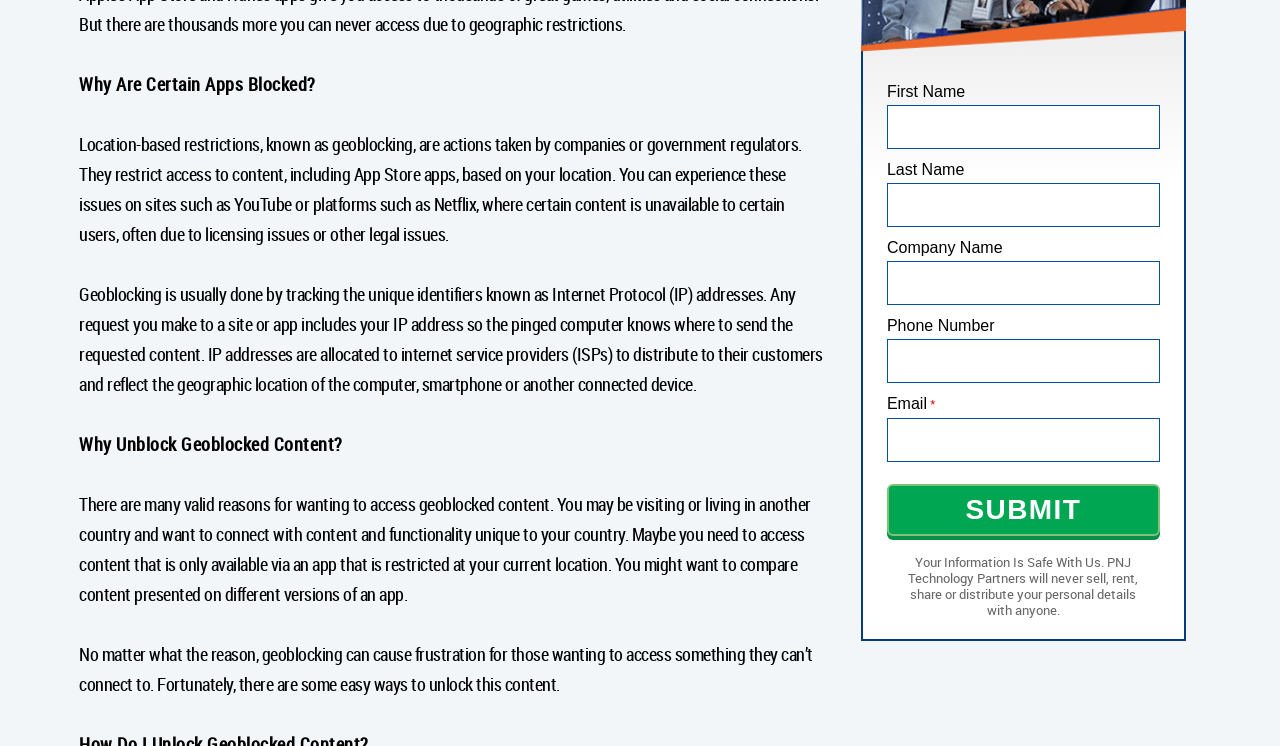Please respond to the question with a concise word or phrase:
Why do people want to unblock geoblocked content?

To access restricted content